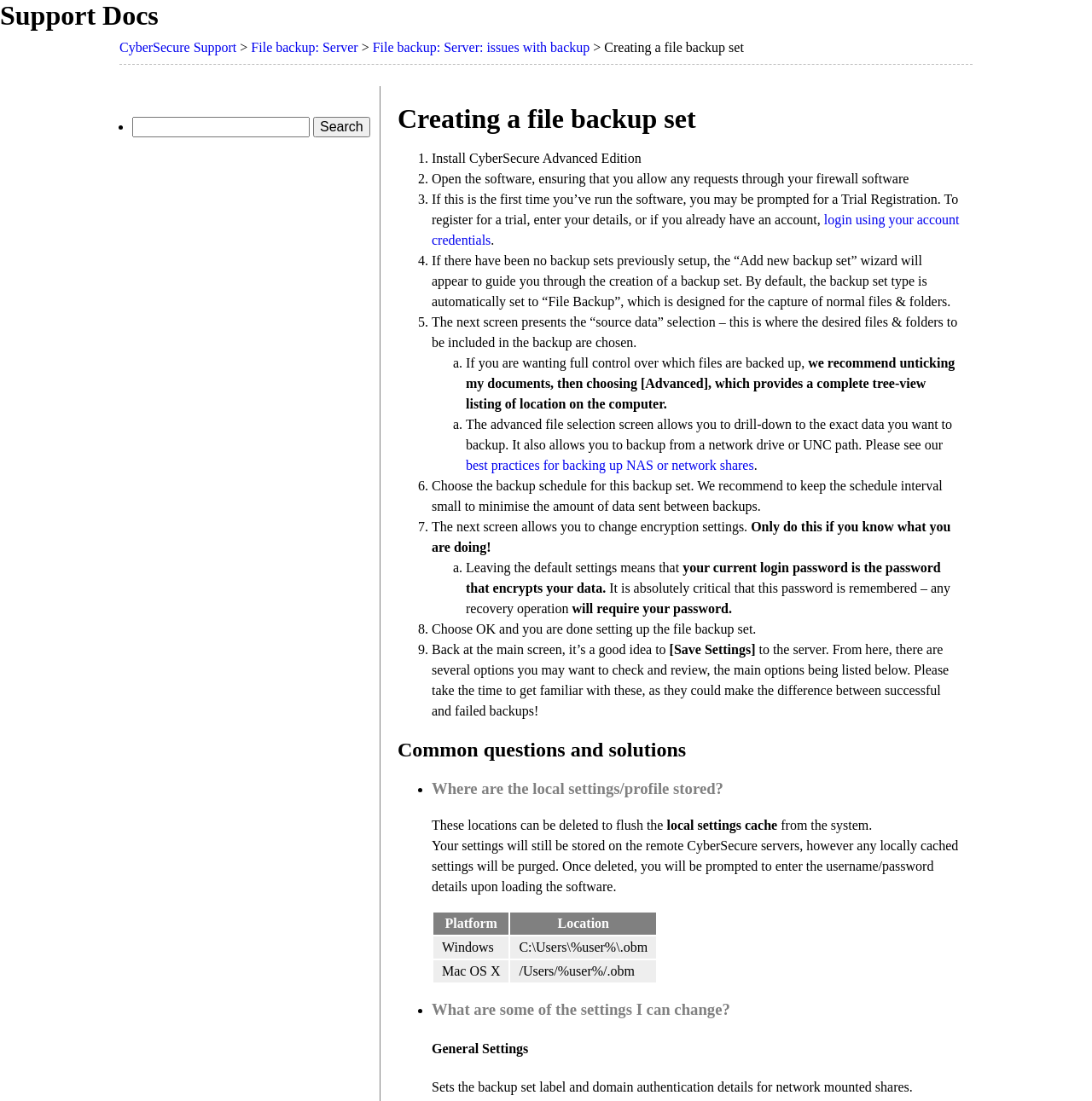Please provide a comprehensive answer to the question below using the information from the image: What is the recommended schedule interval for backups?

It is recommended to keep the schedule interval small to minimize the amount of data sent between backups.